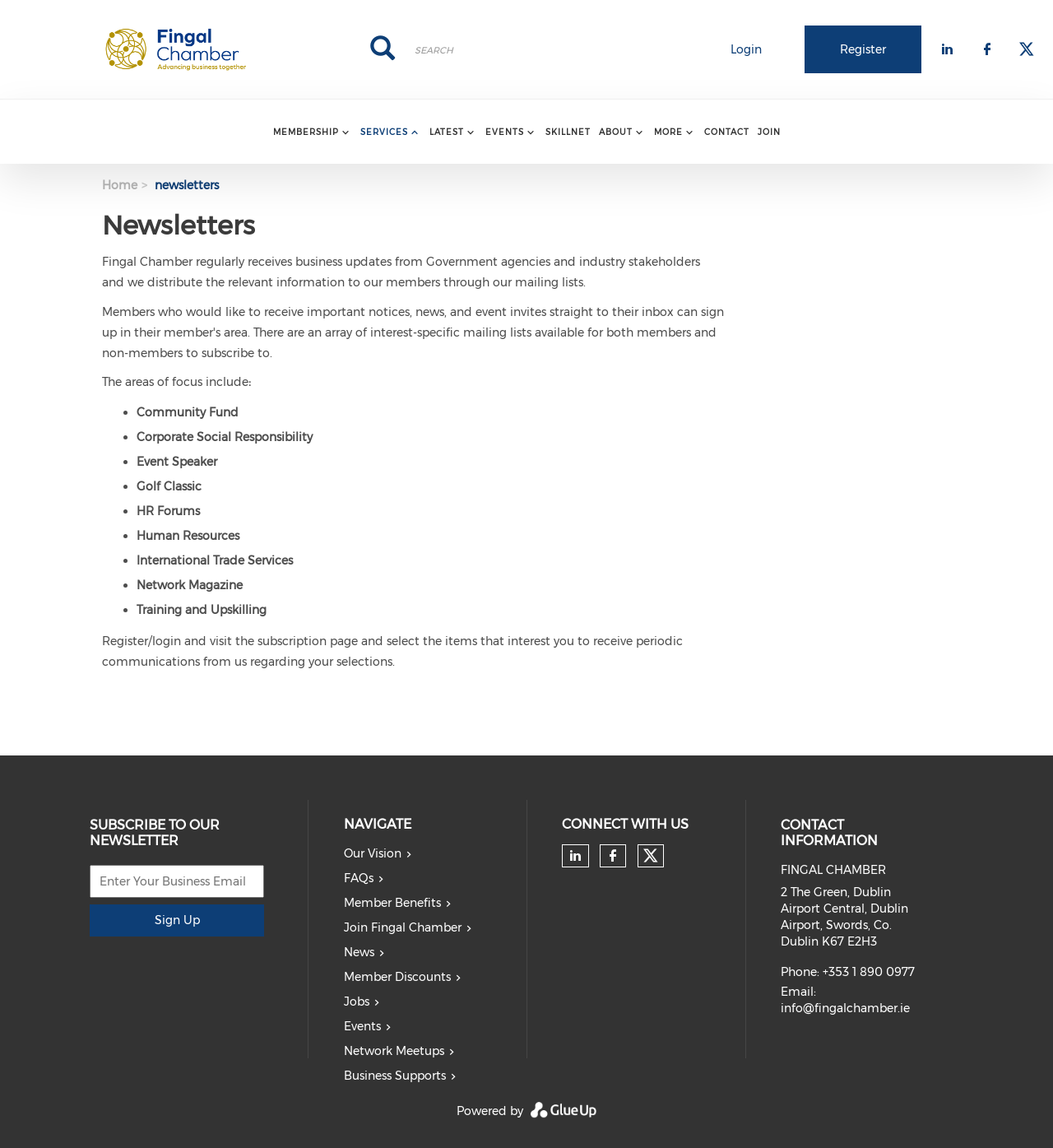Could you determine the bounding box coordinates of the clickable element to complete the instruction: "Search for something"? Provide the coordinates as four float numbers between 0 and 1, i.e., [left, top, right, bottom].

[0.333, 0.022, 0.653, 0.064]